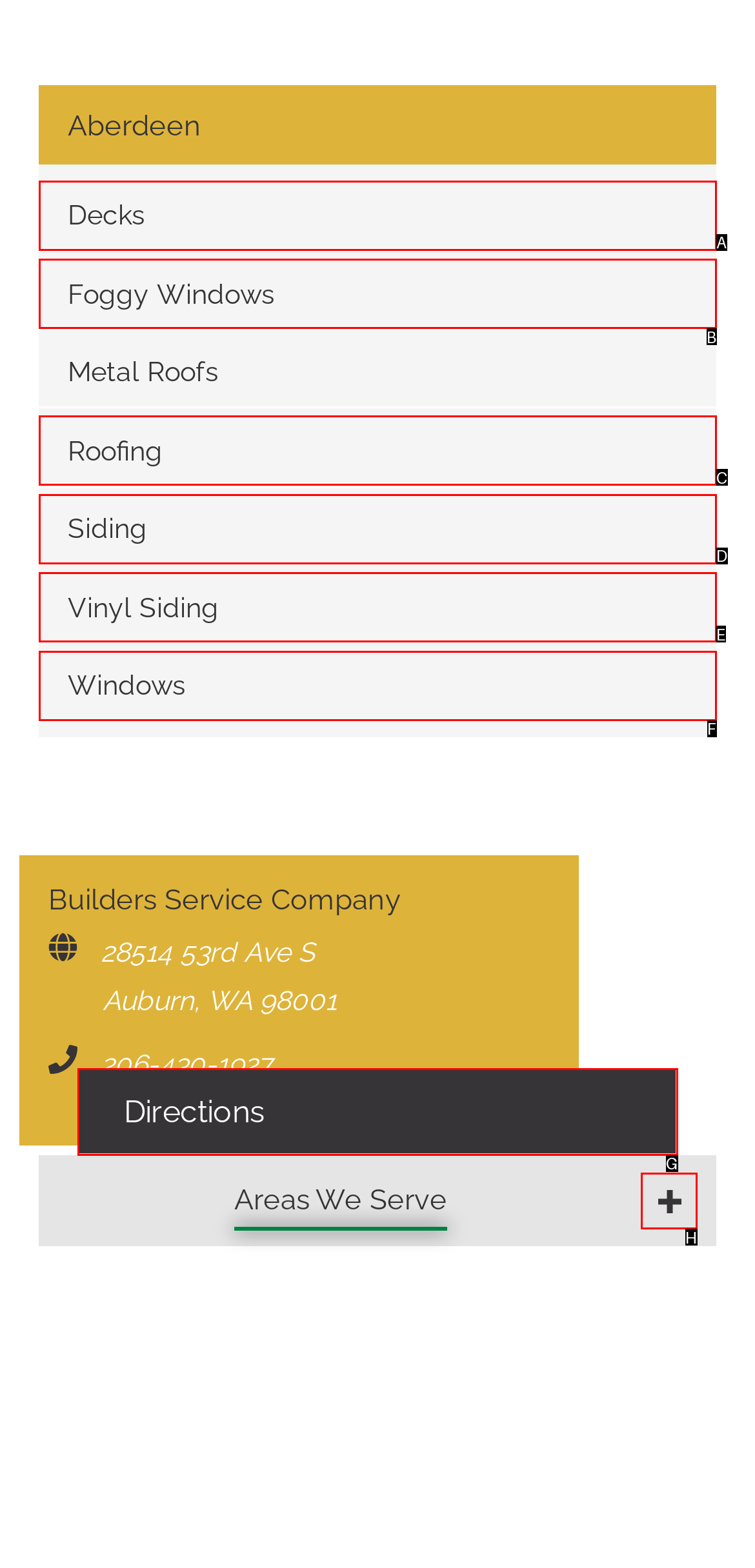With the provided description: Foggy Windows, select the most suitable HTML element. Respond with the letter of the selected option.

B